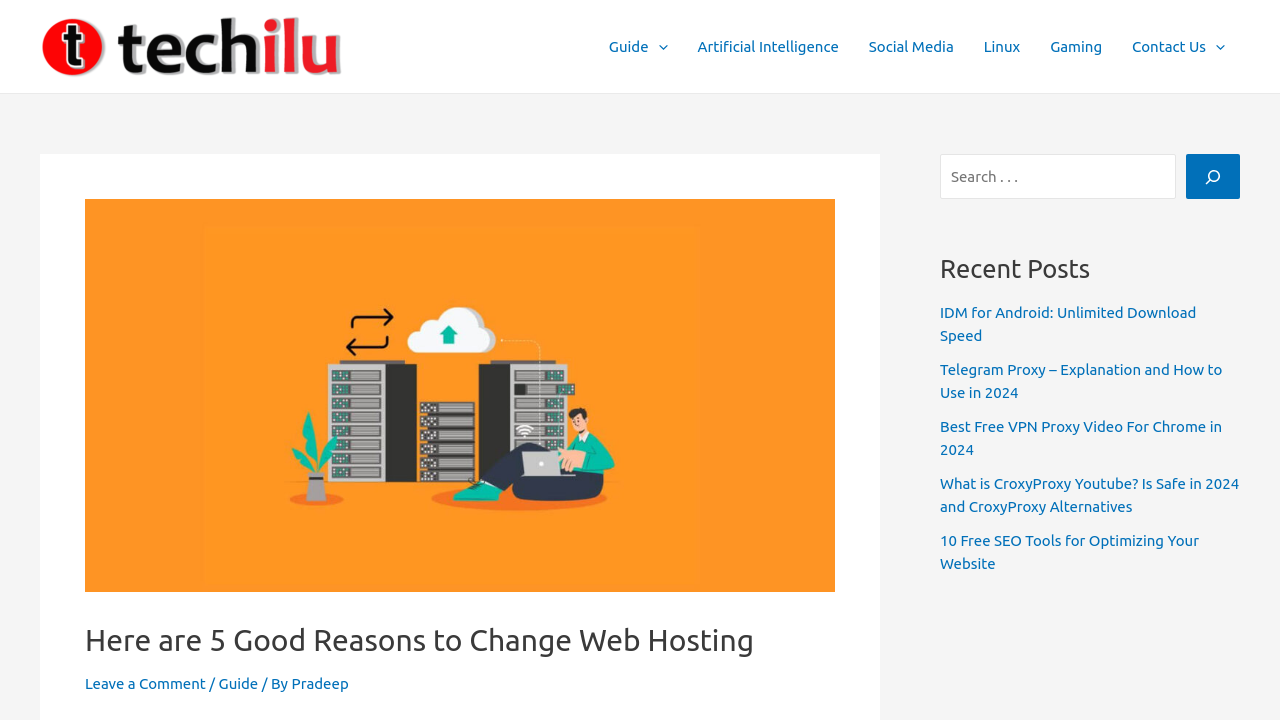What is the logo of the website?
Answer the question with as much detail as you can, using the image as a reference.

The logo of the website is located at the top left corner of the webpage, and it is an image with the text 'techilu'.